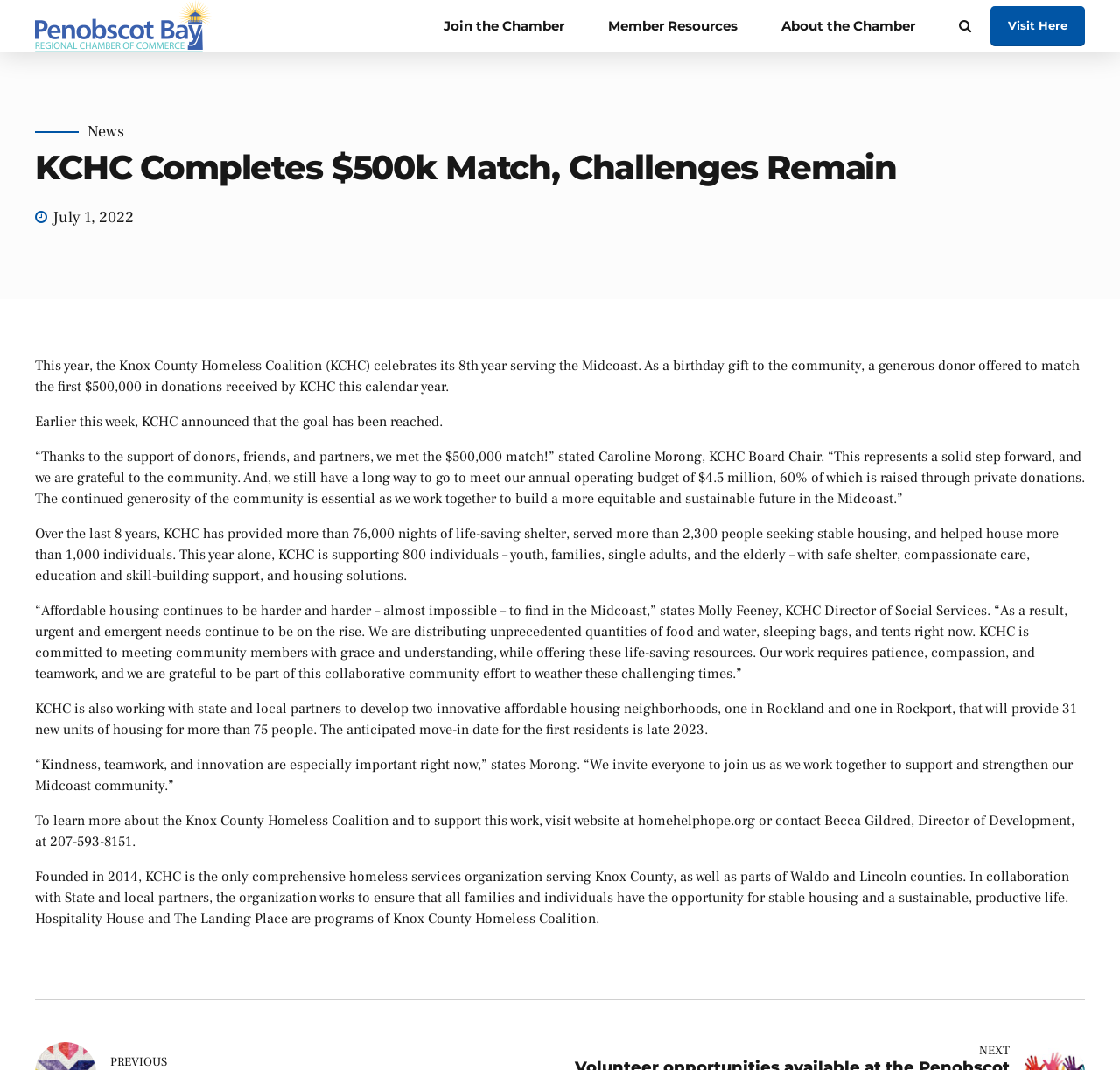Answer the question with a brief word or phrase:
What is the goal of the Knox County Homeless Coalition?

Stable housing and sustainable life